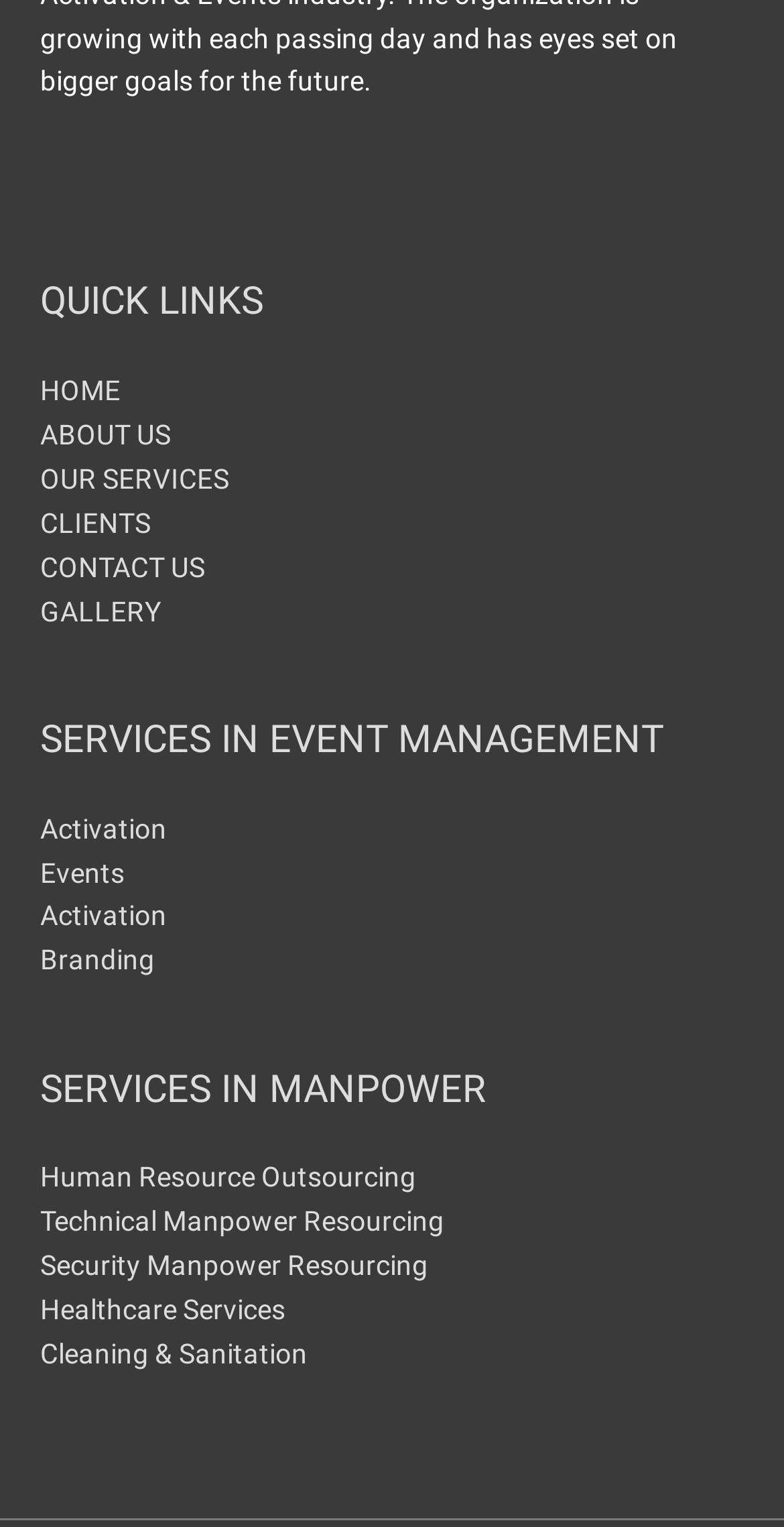Could you highlight the region that needs to be clicked to execute the instruction: "learn about the company"?

[0.051, 0.274, 0.218, 0.295]